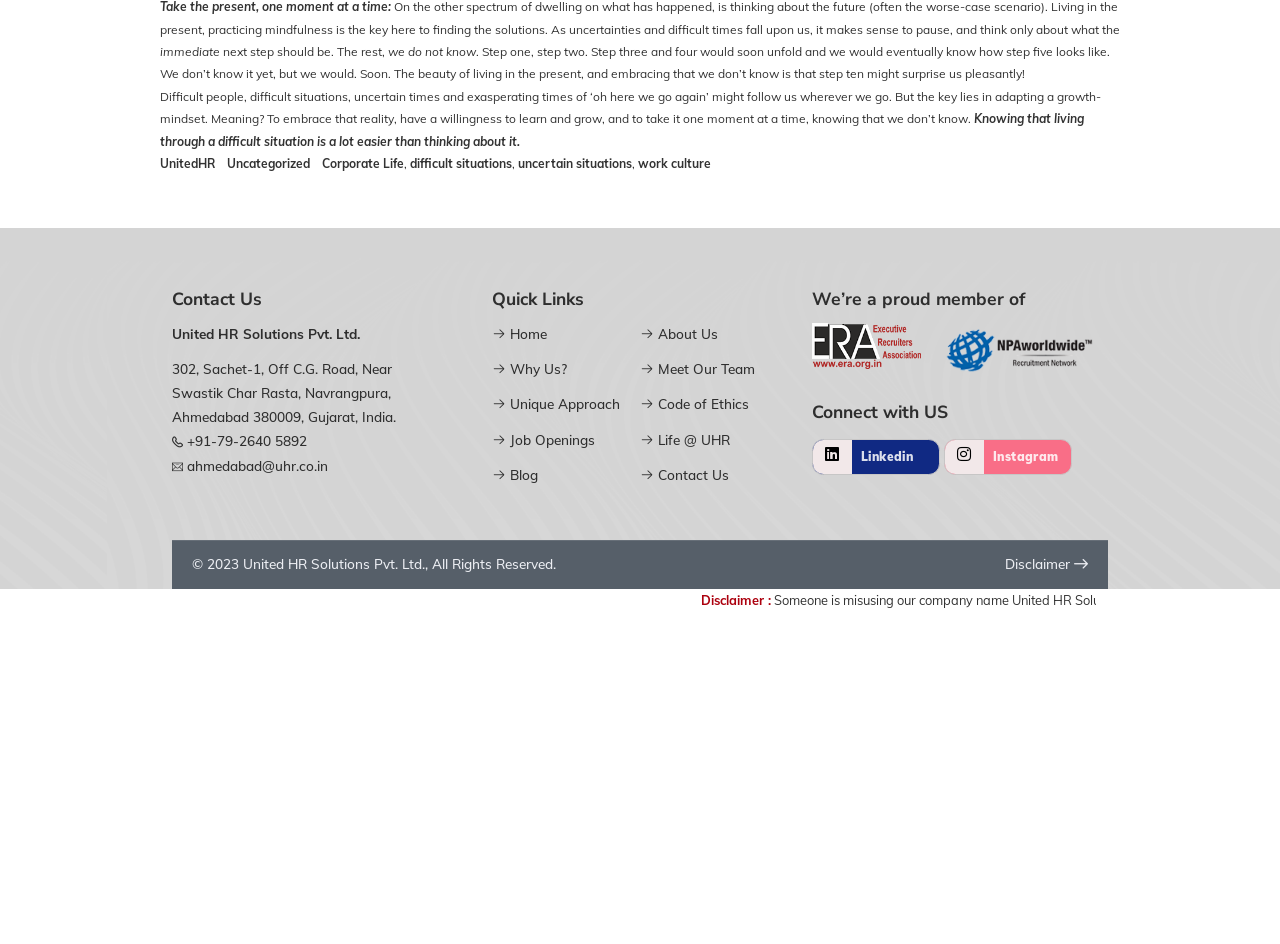Given the element description Uncategorized, identify the bounding box coordinates for the UI element on the webpage screenshot. The format should be (top-left x, top-left y, bottom-right x, bottom-right y), with values between 0 and 1.

[0.222, 0.546, 0.303, 0.565]